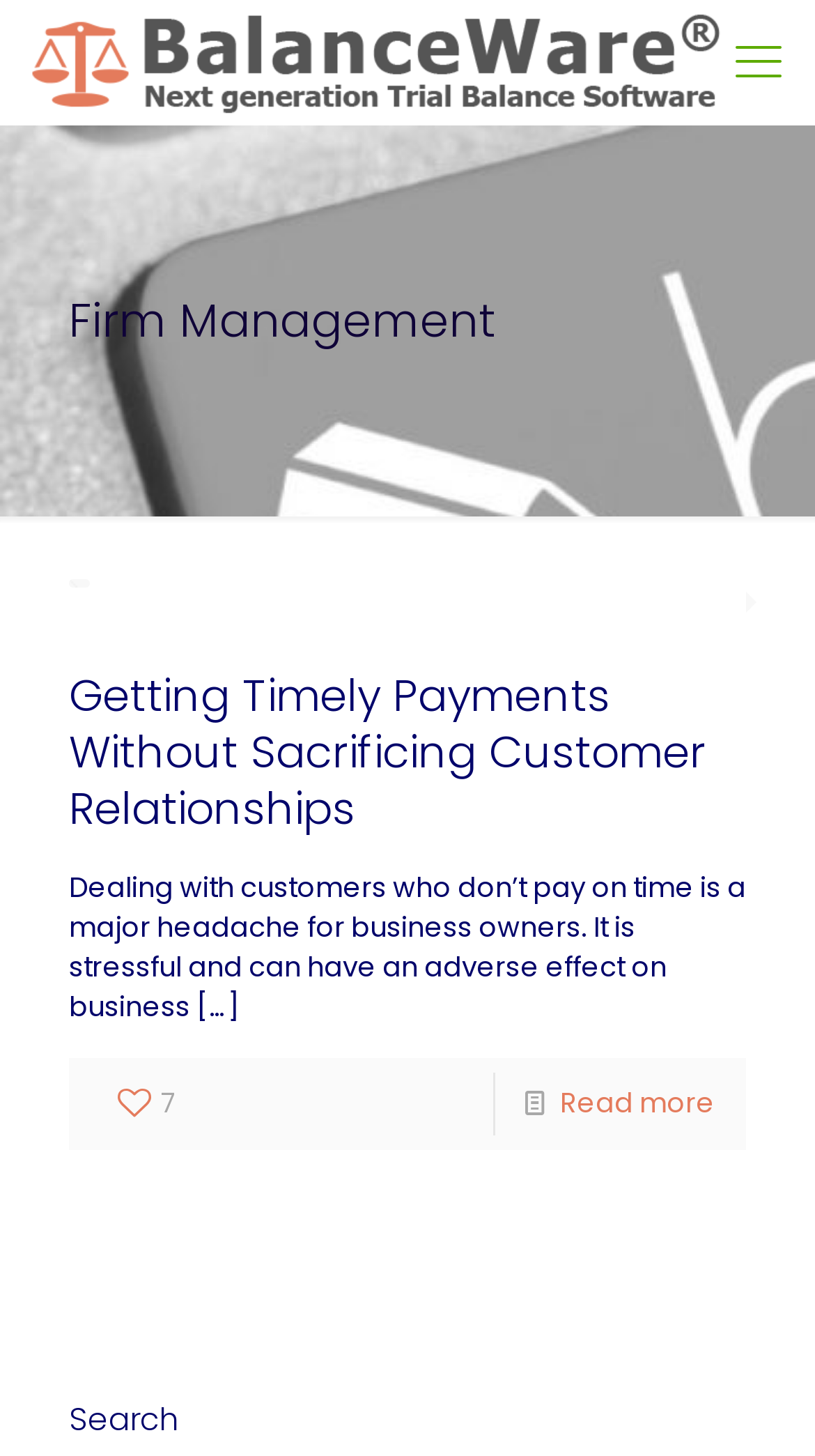What is the main topic of the webpage?
Based on the image, give a one-word or short phrase answer.

Firm Management